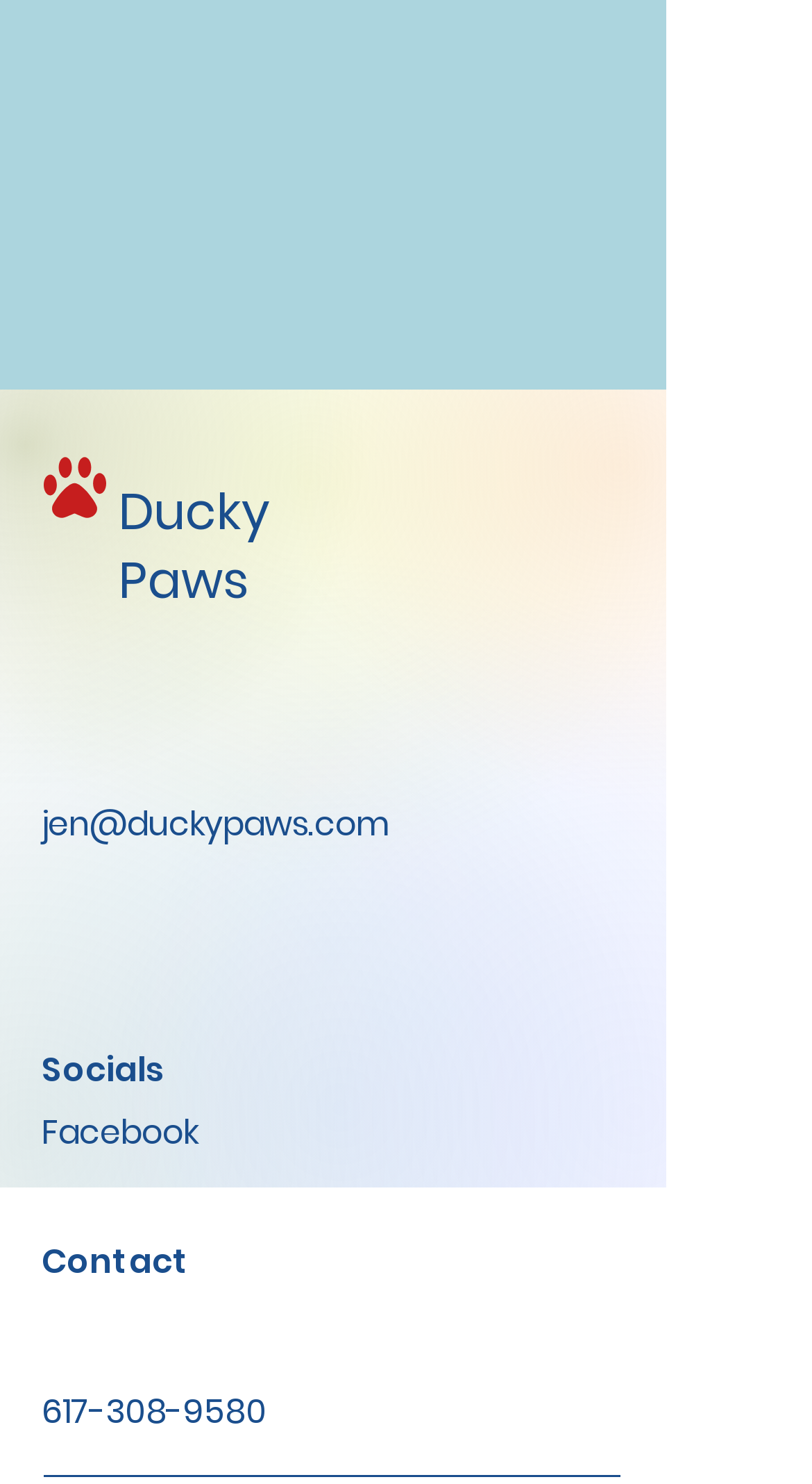Based on the element description Ducky Paws, identify the bounding box coordinates for the UI element. The coordinates should be in the format (top-left x, top-left y, bottom-right x, bottom-right y) and within the 0 to 1 range.

[0.146, 0.321, 0.333, 0.414]